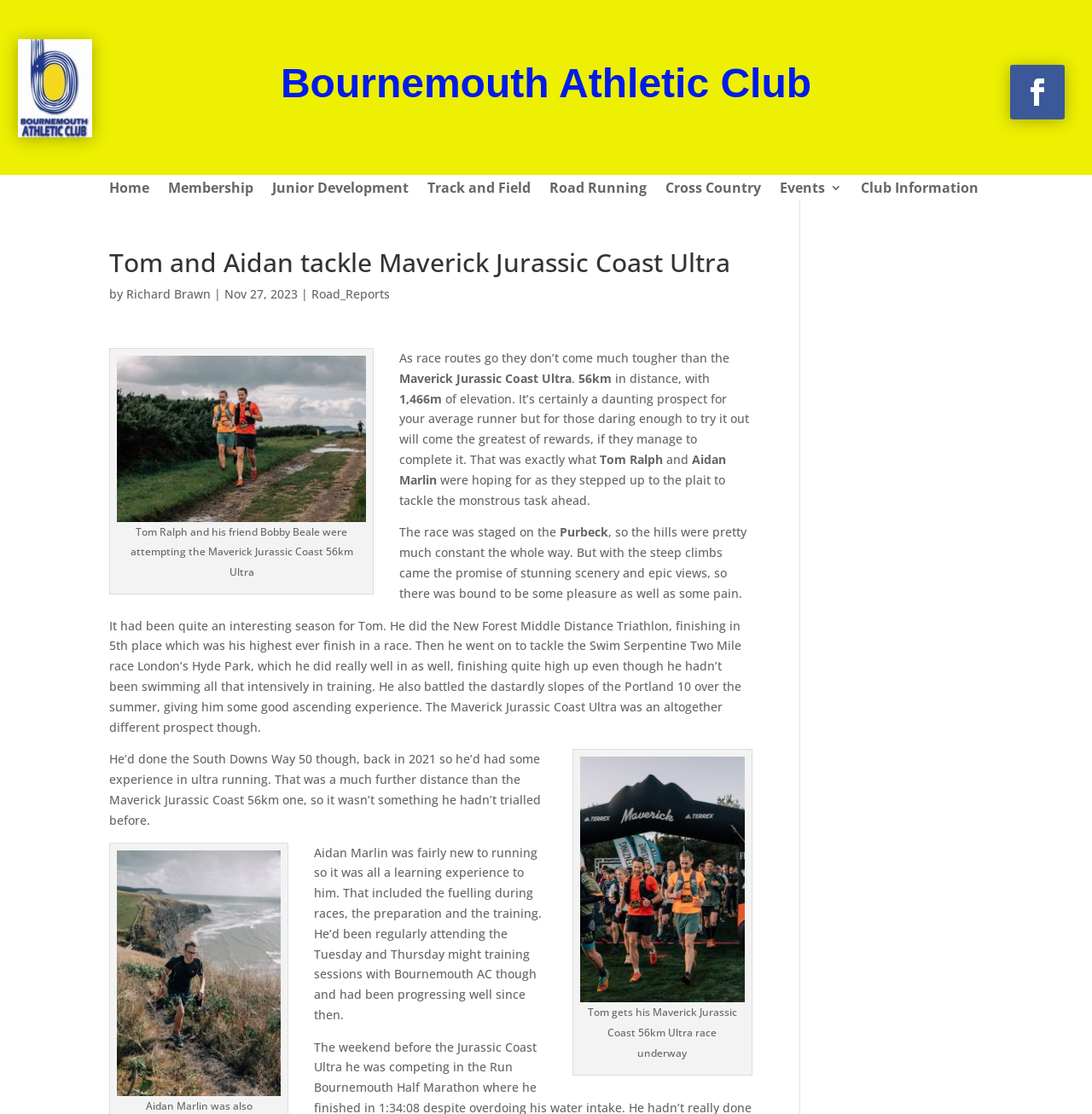Please extract the webpage's main title and generate its text content.

Bournemouth Athletic Club